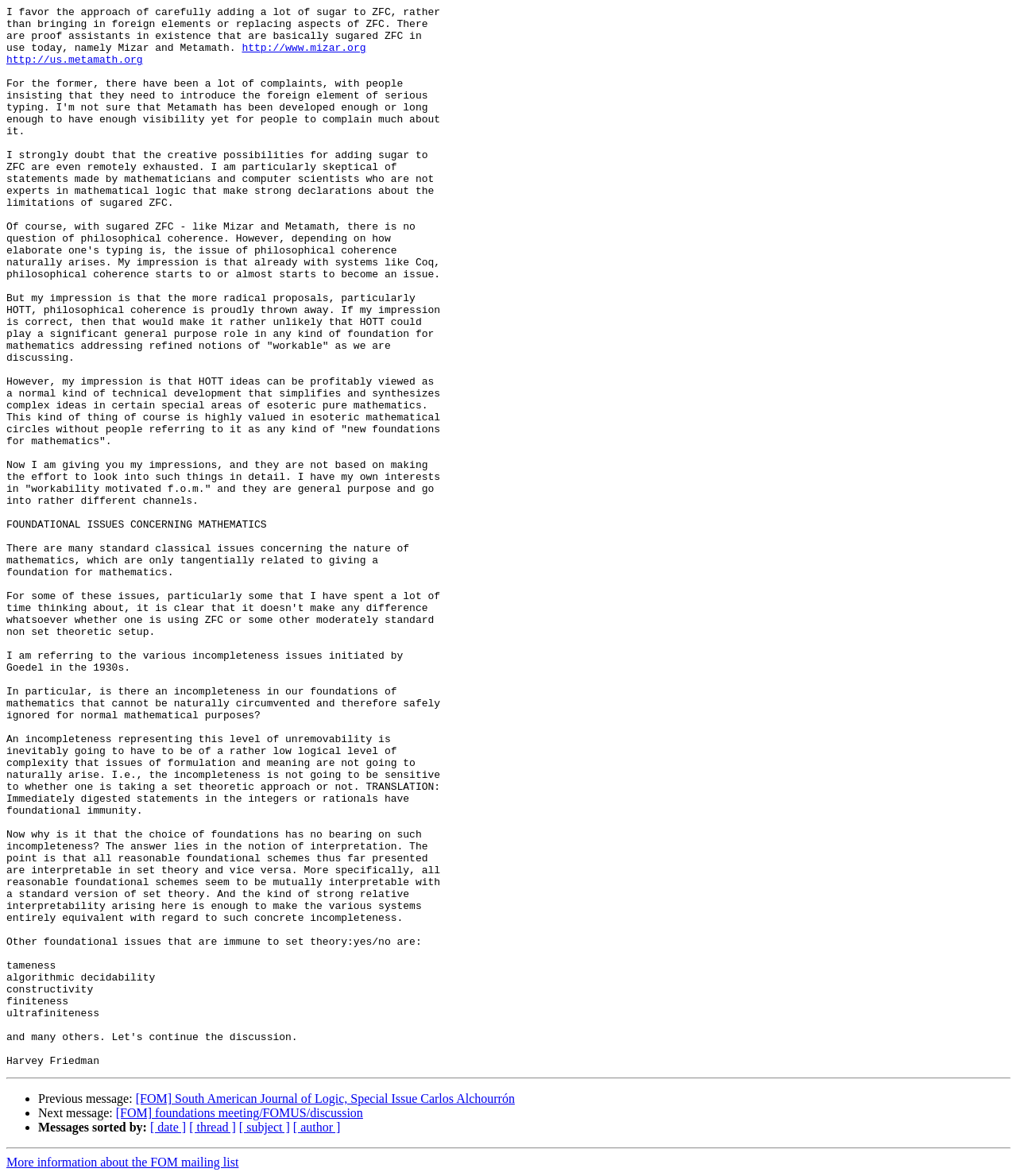Identify the bounding box coordinates of the element to click to follow this instruction: 'Sort messages by date'. Ensure the coordinates are four float values between 0 and 1, provided as [left, top, right, bottom].

[0.148, 0.953, 0.183, 0.964]